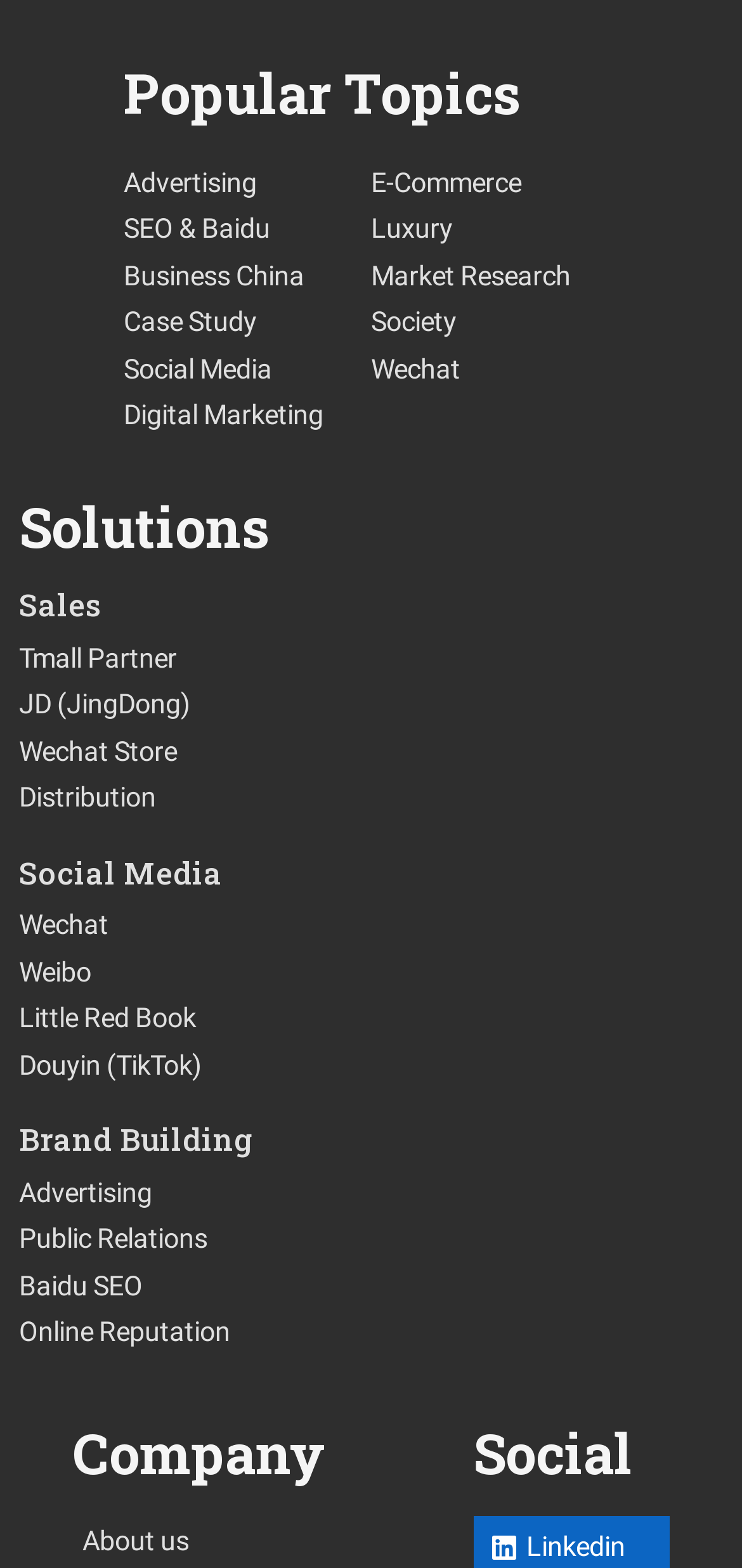Please provide a brief answer to the following inquiry using a single word or phrase:
How many links are listed under 'Brand Building'?

4